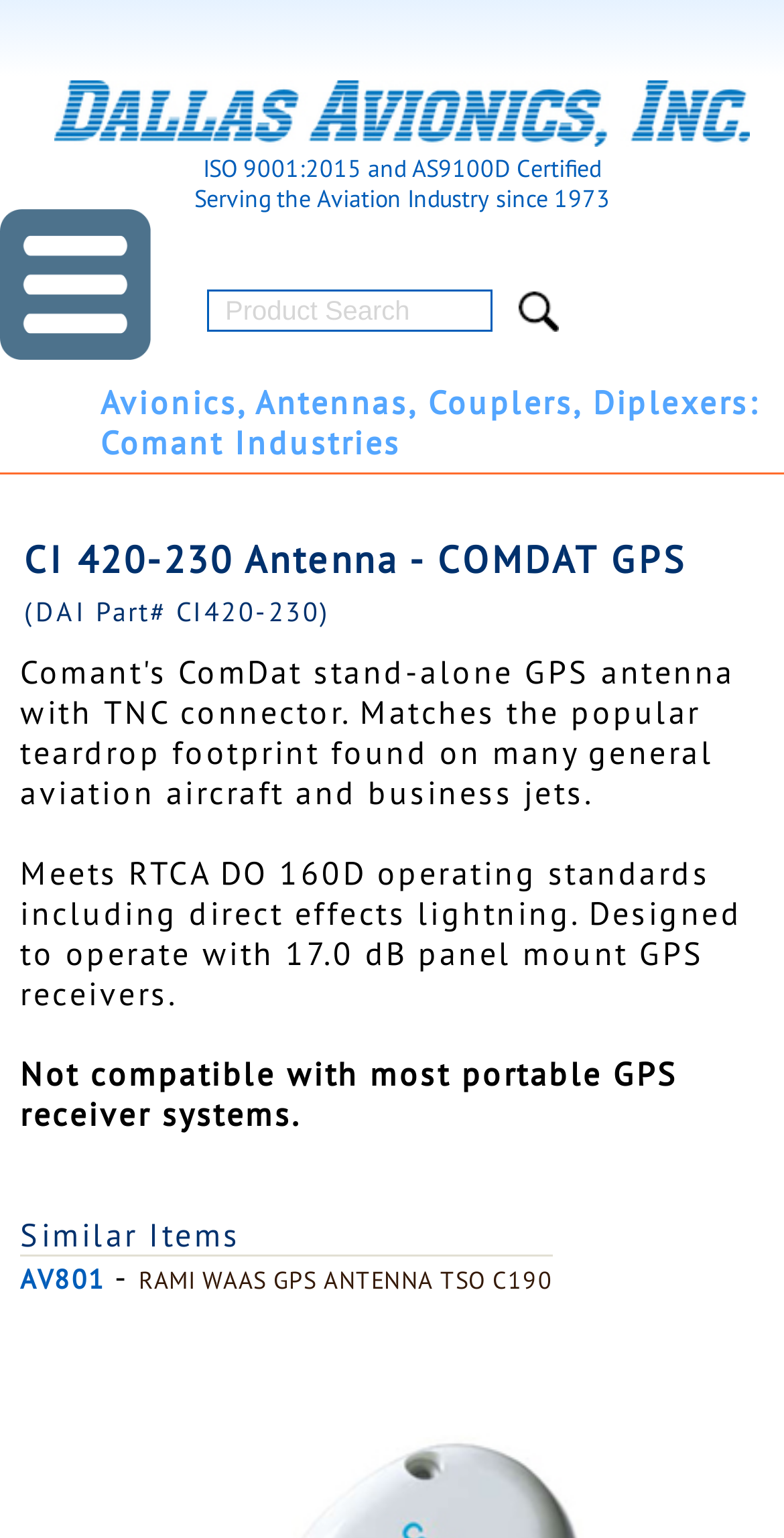Offer an extensive depiction of the webpage and its key elements.

The webpage is about the CI 420-230 Antenna - COMDAT GPS product from Comant Industries, as indicated by the title. At the top of the page, there is a small image, followed by two lines of text: "ISO 9001:2015 and AS9100D Certified" and "Serving the Aviation Industry since 1973". 

To the left of these lines, there is a larger image. Below these elements, there is a search bar with a "Search Now" button to its right. Above the search bar, there are three links: "Avionics", "Antennas, Couplers, Diplexers", and ": Comant Industries".

The main content of the page is a table that occupies most of the page. The table has a single row with a single cell that contains a detailed description of the CI 420-230 Antenna - COMDAT GPS product. The description is divided into three paragraphs: the first paragraph describes the product, the second paragraph mentions the operating standards, and the third paragraph notes the incompatibility with portable GPS receiver systems.

Below the product description, there is a table with two rows, each containing a single cell. The first cell contains the text "Similar Items", and the second cell contains a link to a similar product, "AV801 - RAMI WAAS GPS ANTENNA TSO C190".